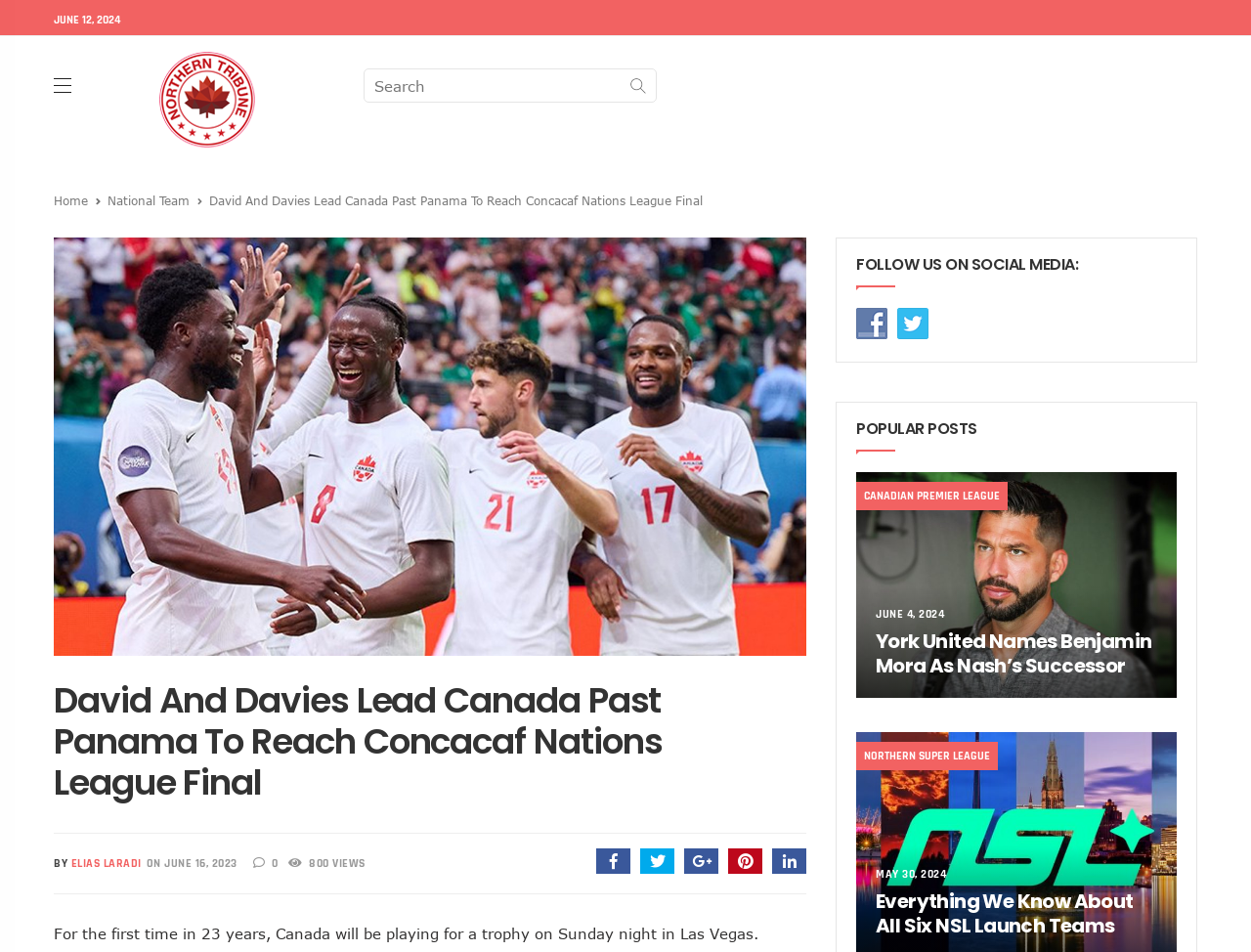Using the given element description, provide the bounding box coordinates (top-left x, top-left y, bottom-right x, bottom-right y) for the corresponding UI element in the screenshot: National Team

[0.086, 0.203, 0.152, 0.218]